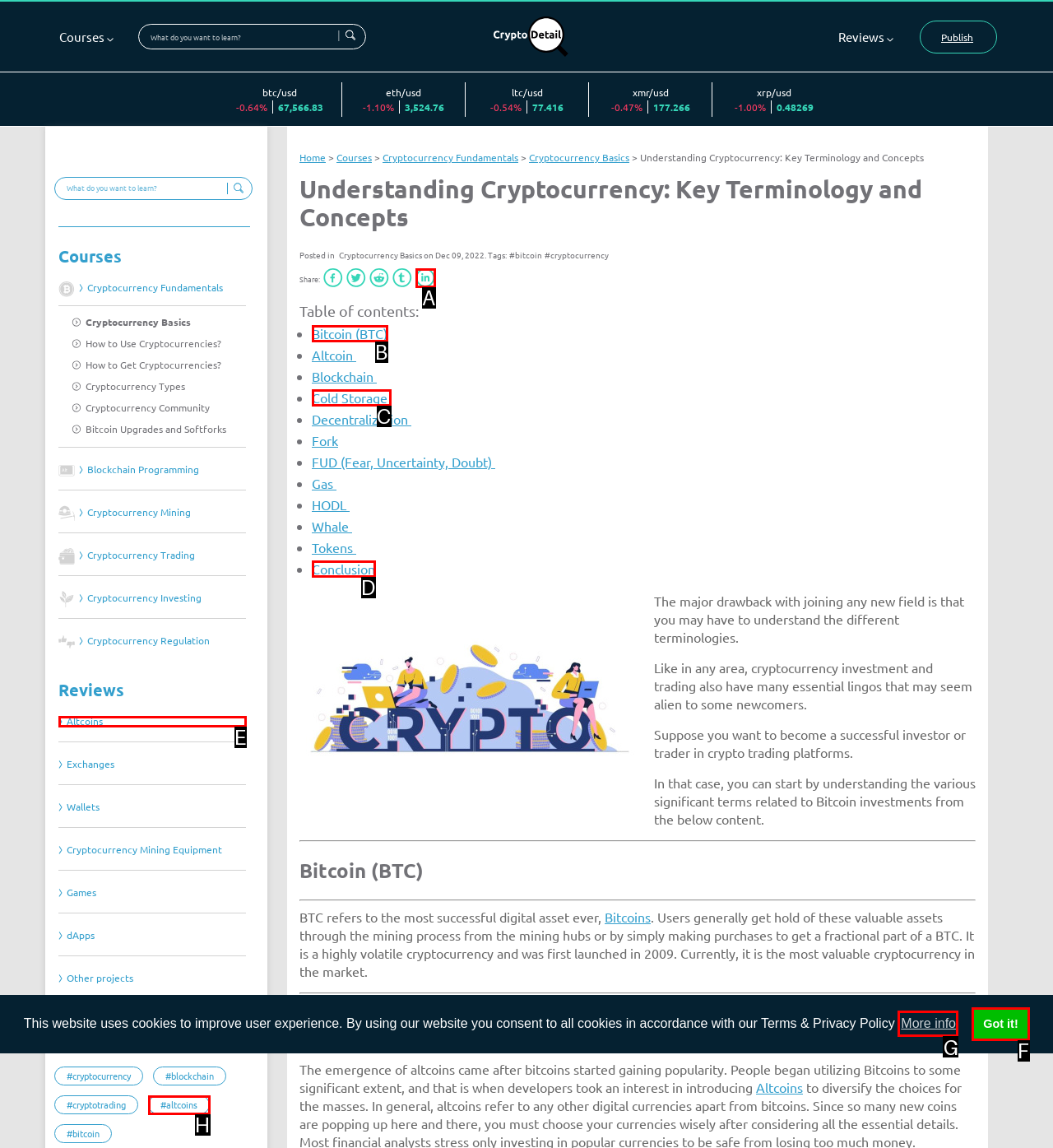Provide the letter of the HTML element that you need to click on to perform the task: Learn more about cookies.
Answer with the letter corresponding to the correct option.

G